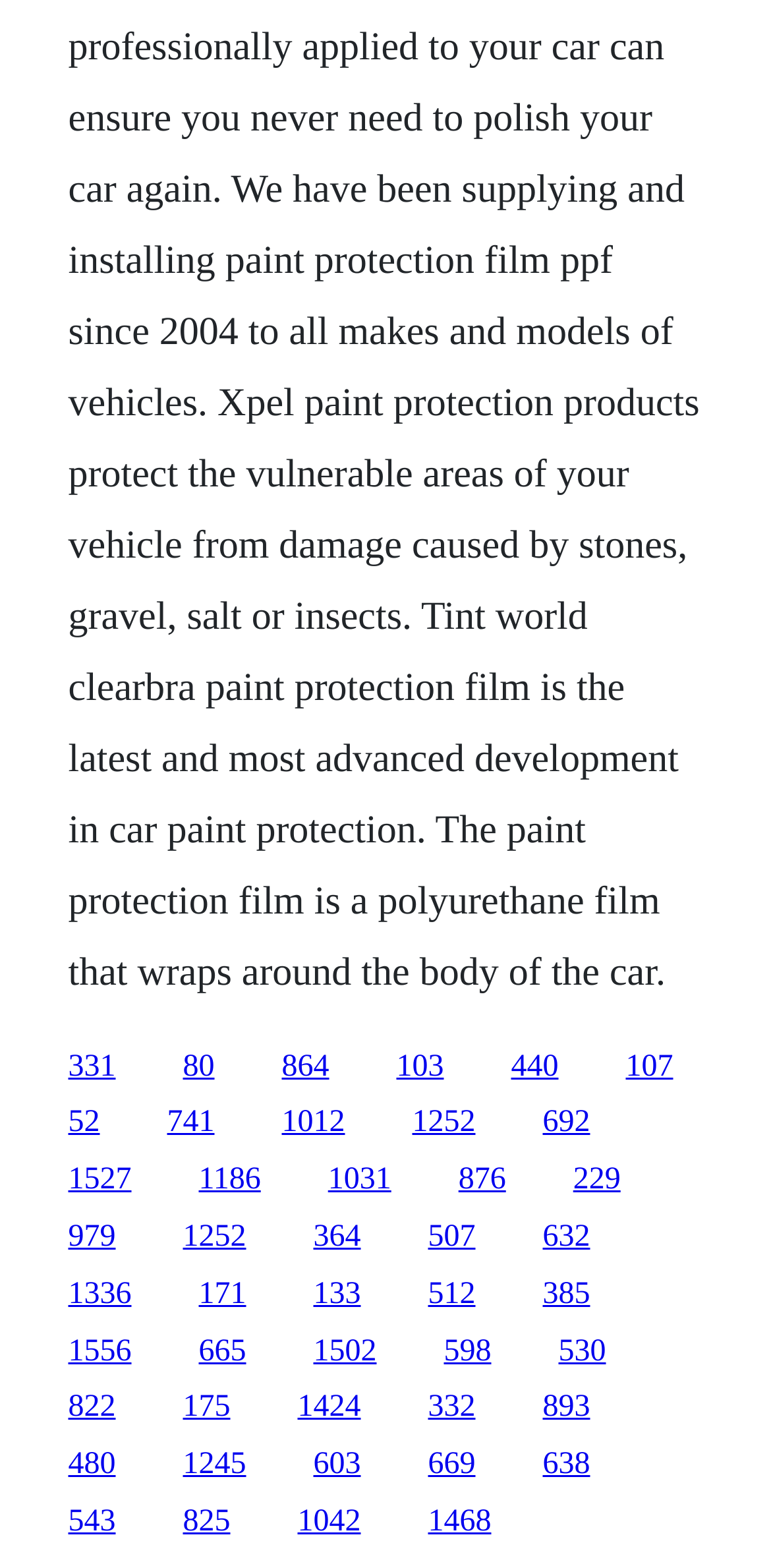Please identify the bounding box coordinates of the element I should click to complete this instruction: 'go to the page with link 1336'. The coordinates should be given as four float numbers between 0 and 1, like this: [left, top, right, bottom].

[0.088, 0.814, 0.171, 0.836]